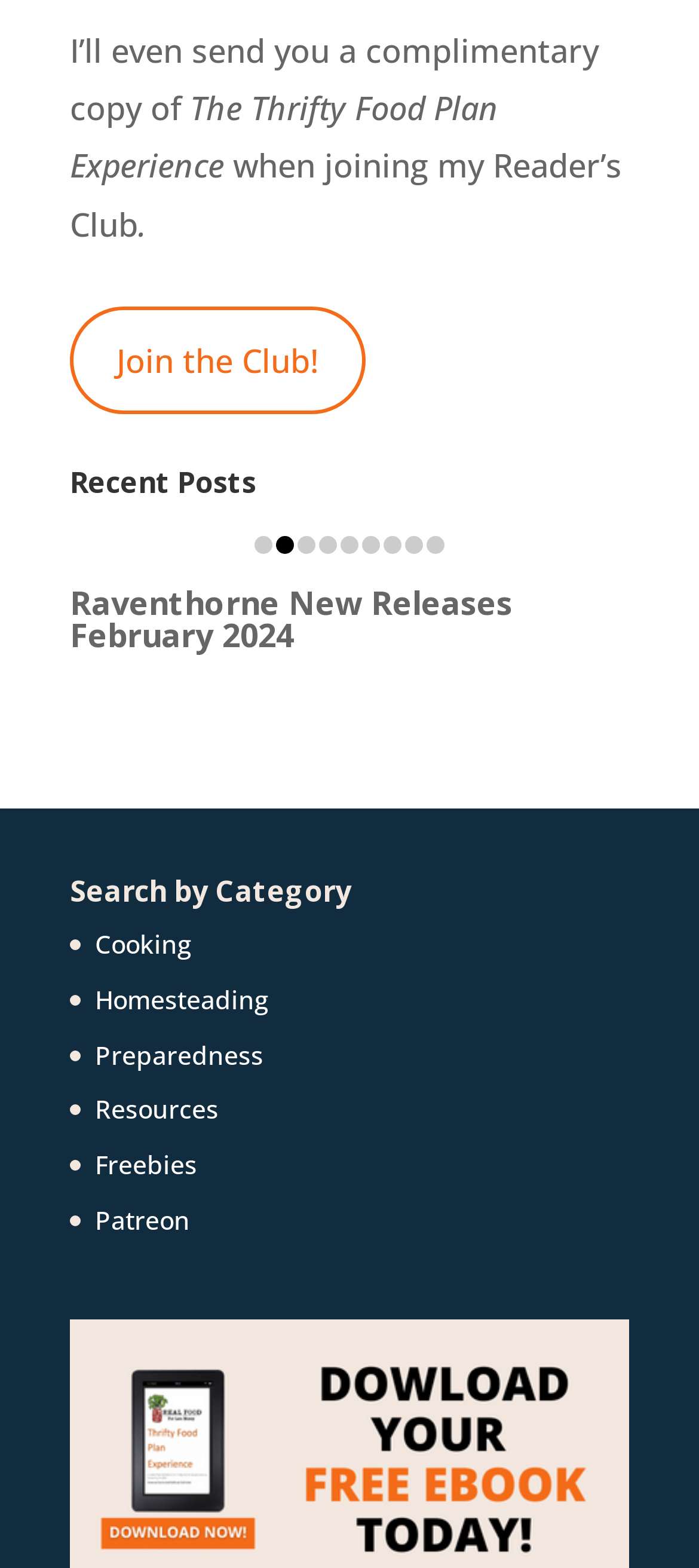Find the bounding box coordinates of the element to click in order to complete this instruction: "Explore 'Patreon'". The bounding box coordinates must be four float numbers between 0 and 1, denoted as [left, top, right, bottom].

[0.136, 0.95, 0.272, 0.972]